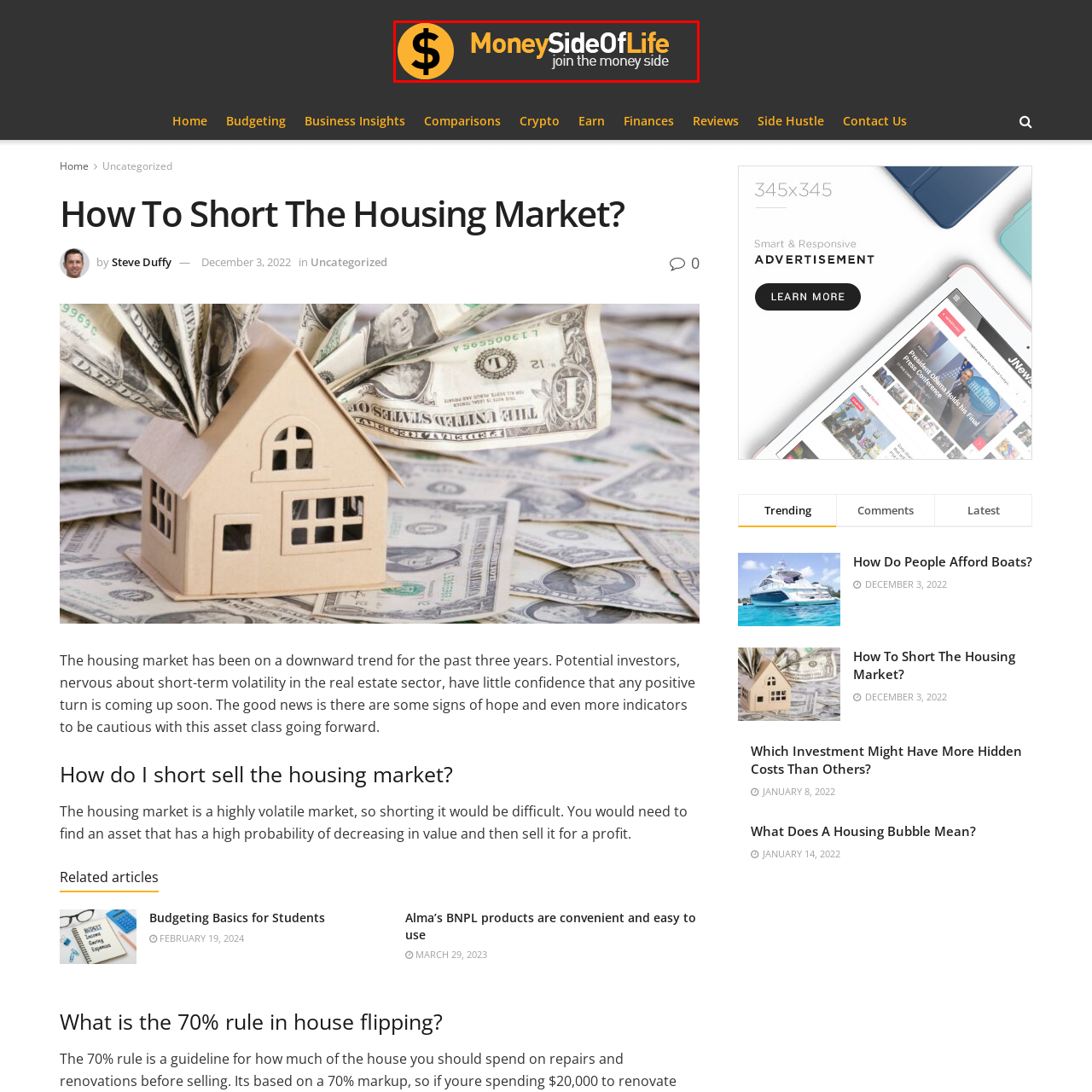Focus on the area marked by the red boundary, What is the shape accompanying the brand name? Answer concisely with a single word or phrase.

Dollar sign